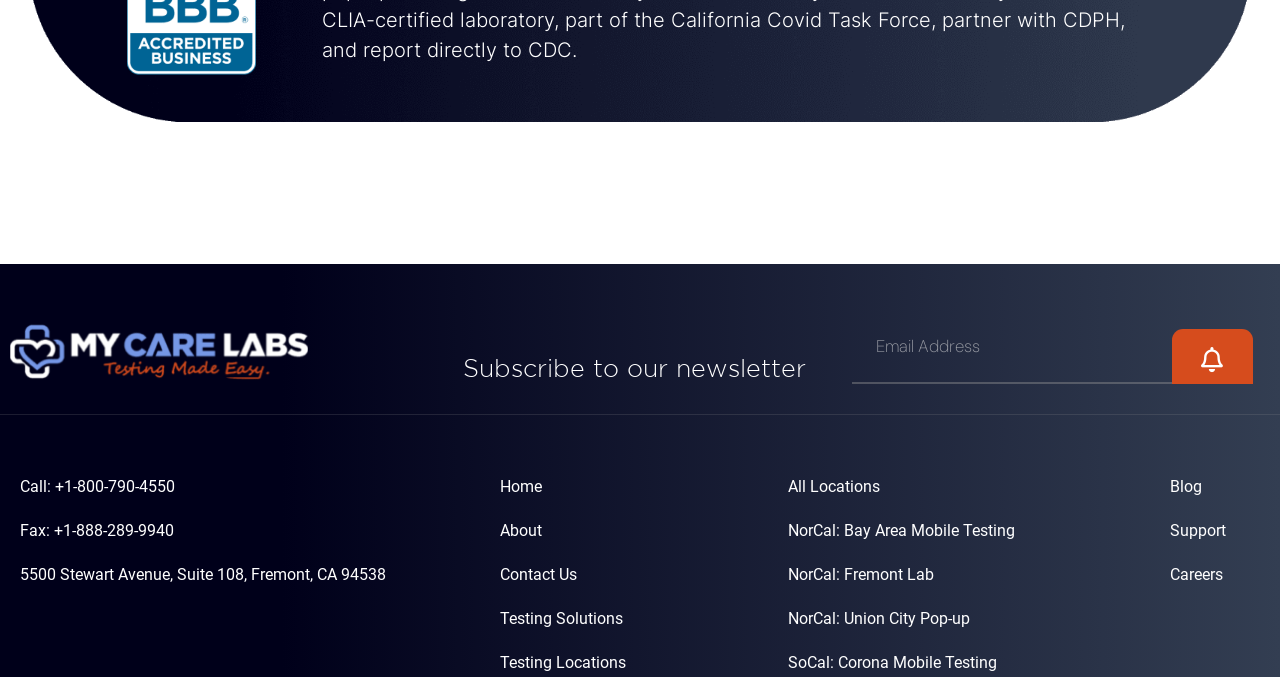Bounding box coordinates should be provided in the format (top-left x, top-left y, bottom-right x, bottom-right y) with all values between 0 and 1. Identify the bounding box for this UI element: SoCal: Corona Mobile Testing

[0.616, 0.962, 0.836, 0.997]